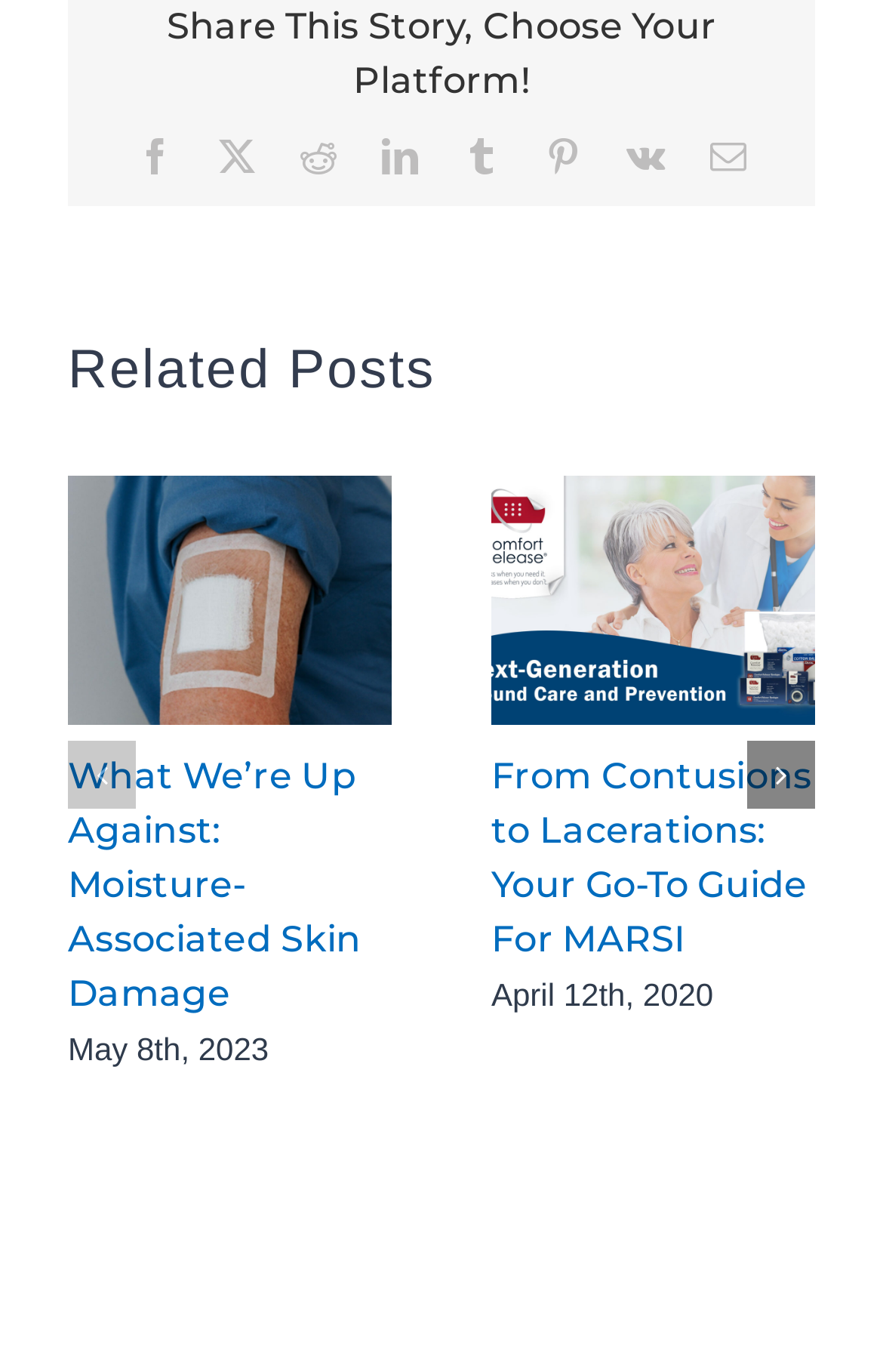Provide the bounding box coordinates of the section that needs to be clicked to accomplish the following instruction: "Share via Email."

[0.804, 0.101, 0.845, 0.128]